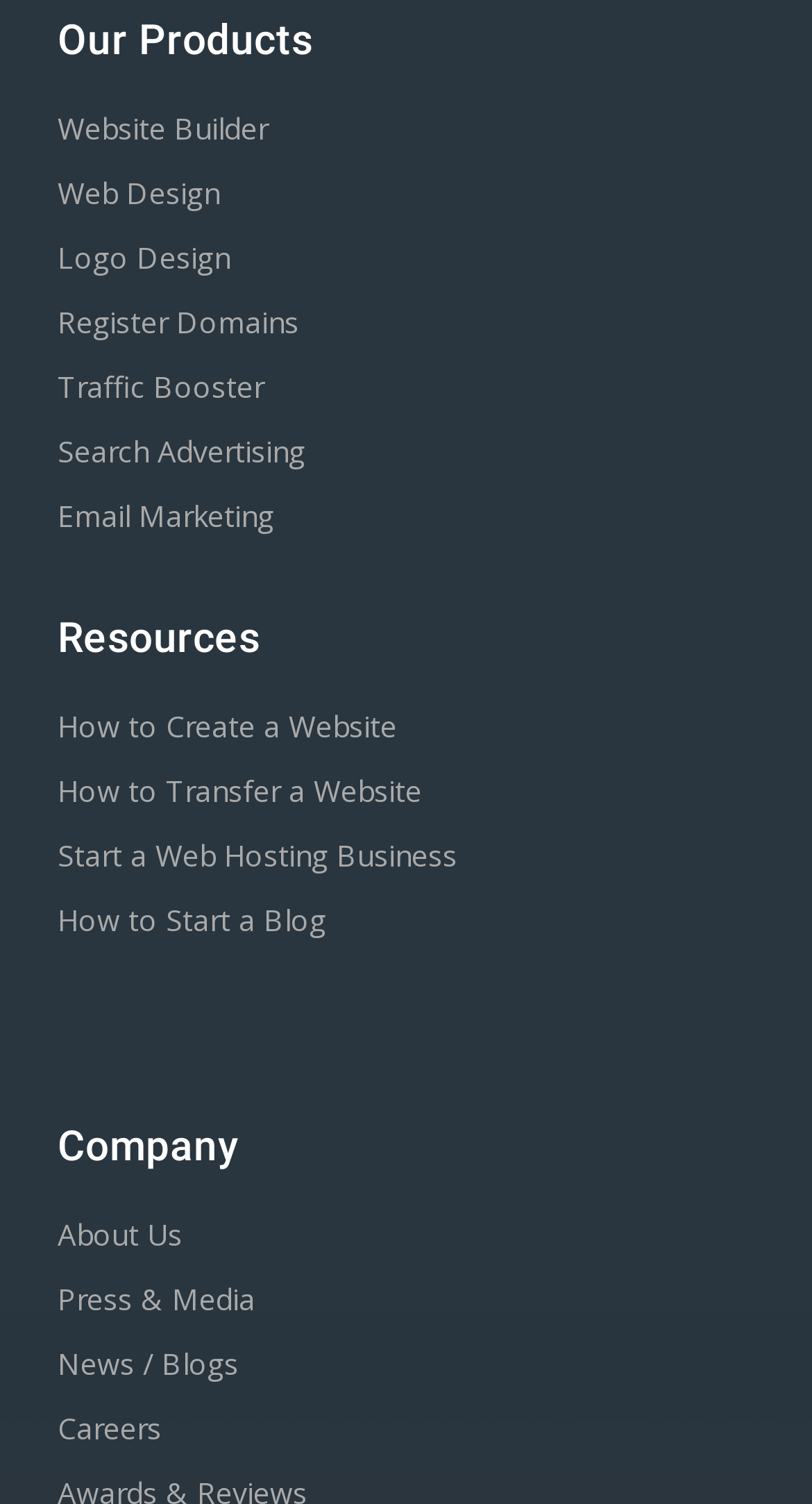Answer with a single word or phrase: 
What is the first product listed?

Website Builder